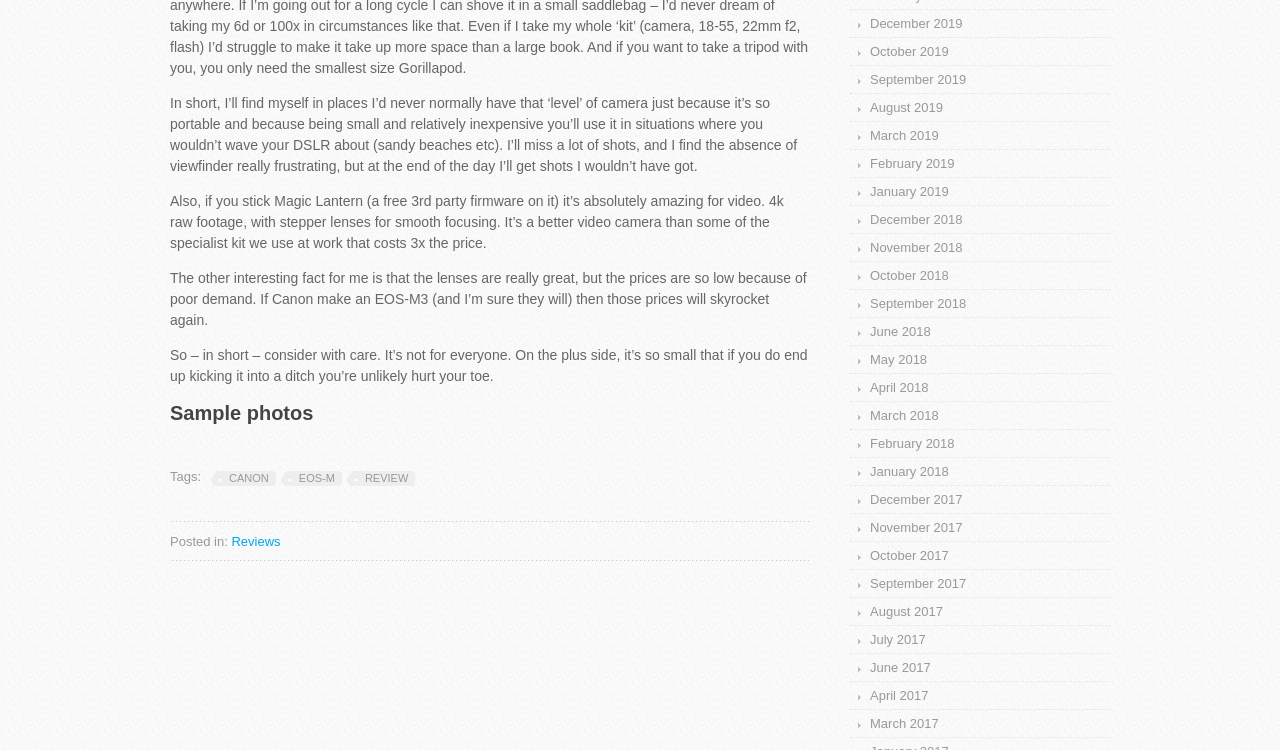Using the description: "CANON", determine the UI element's bounding box coordinates. Ensure the coordinates are in the format of four float numbers between 0 and 1, i.e., [left, top, right, bottom].

[0.165, 0.627, 0.215, 0.647]